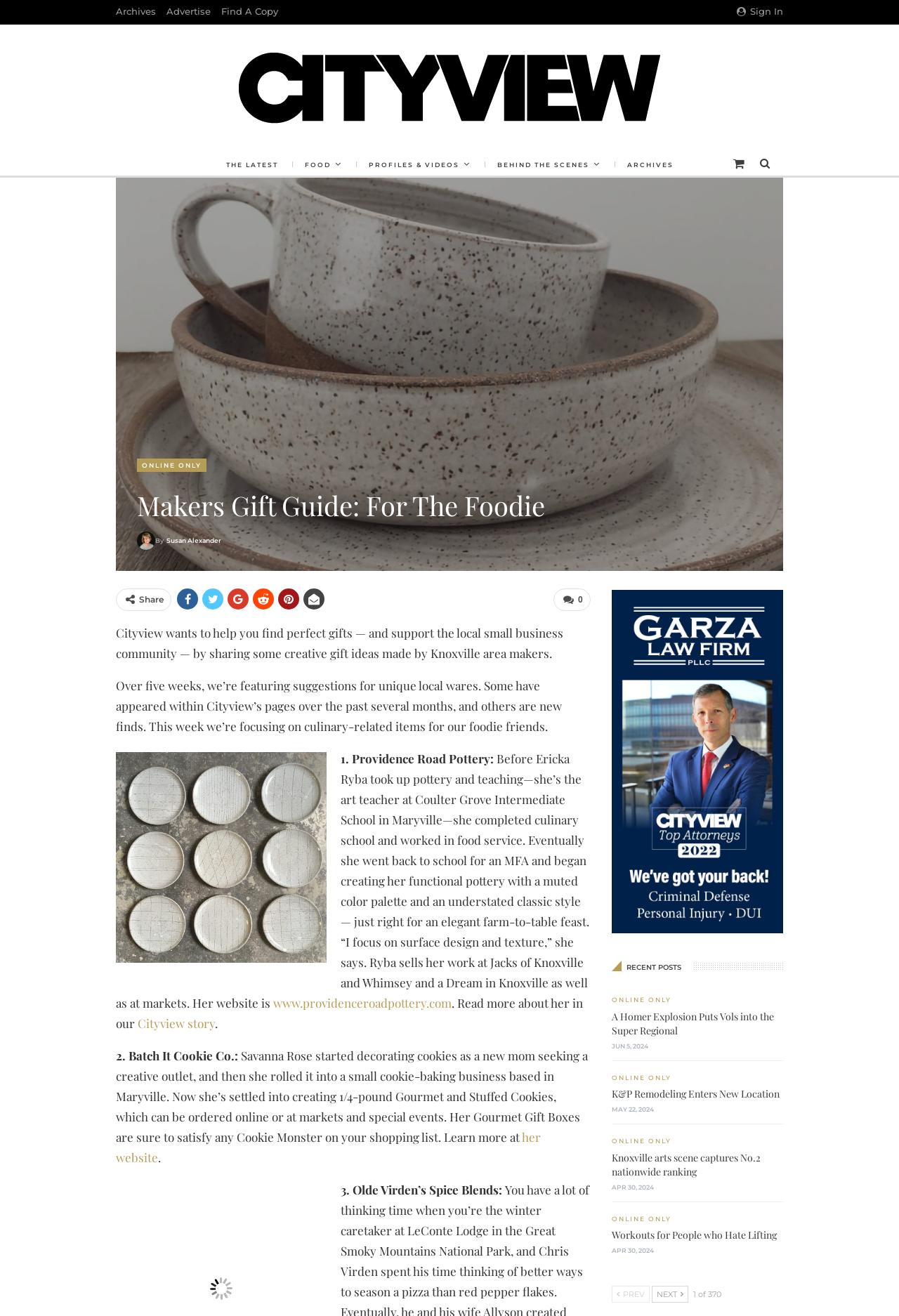What is the name of the cookie company featured in the article?
Look at the image and answer the question using a single word or phrase.

Batch It Cookie Co.